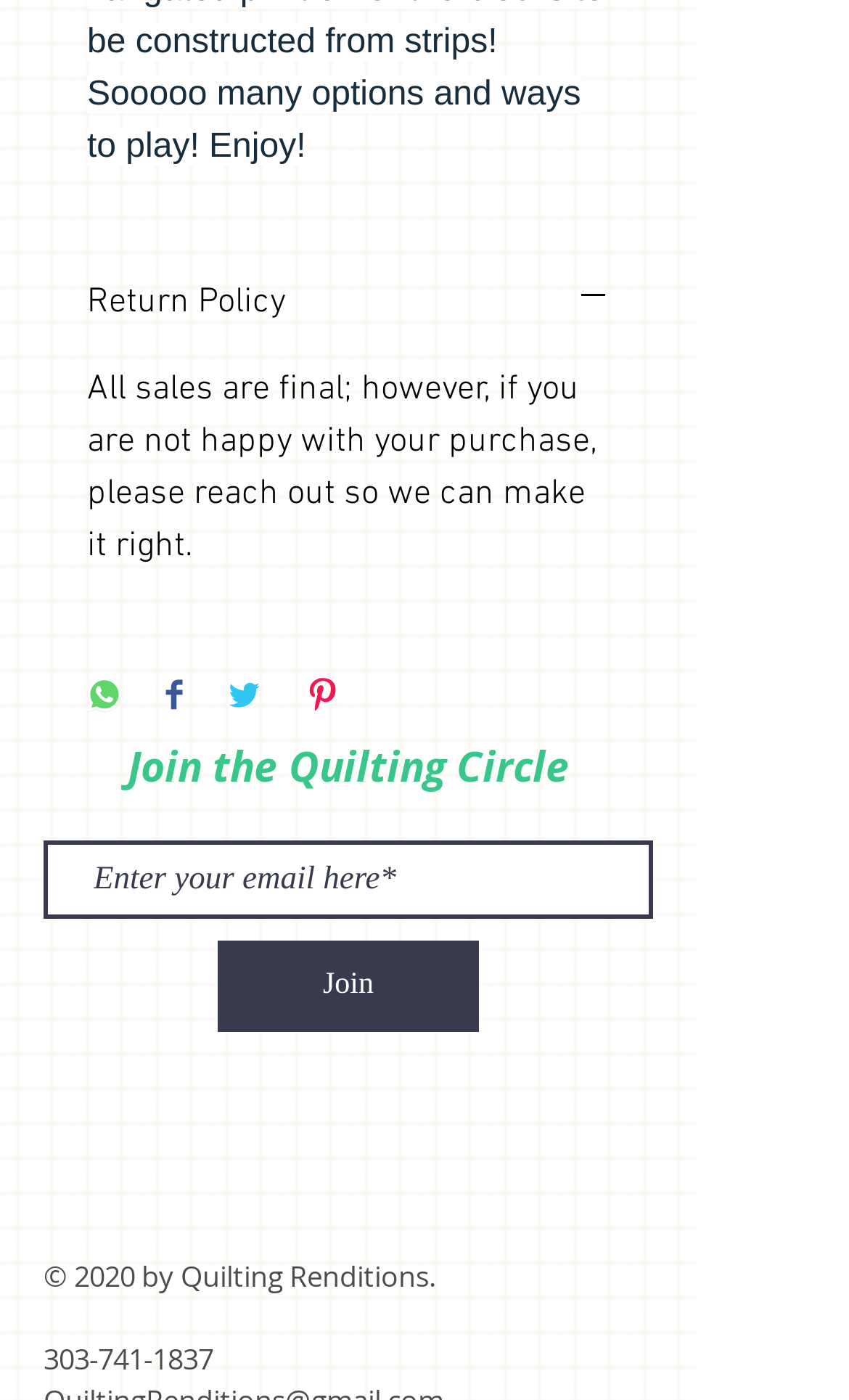Determine the bounding box coordinates of the clickable region to execute the instruction: "Check out EyeBrain Pro". The coordinates should be four float numbers between 0 and 1, denoted as [left, top, right, bottom].

None